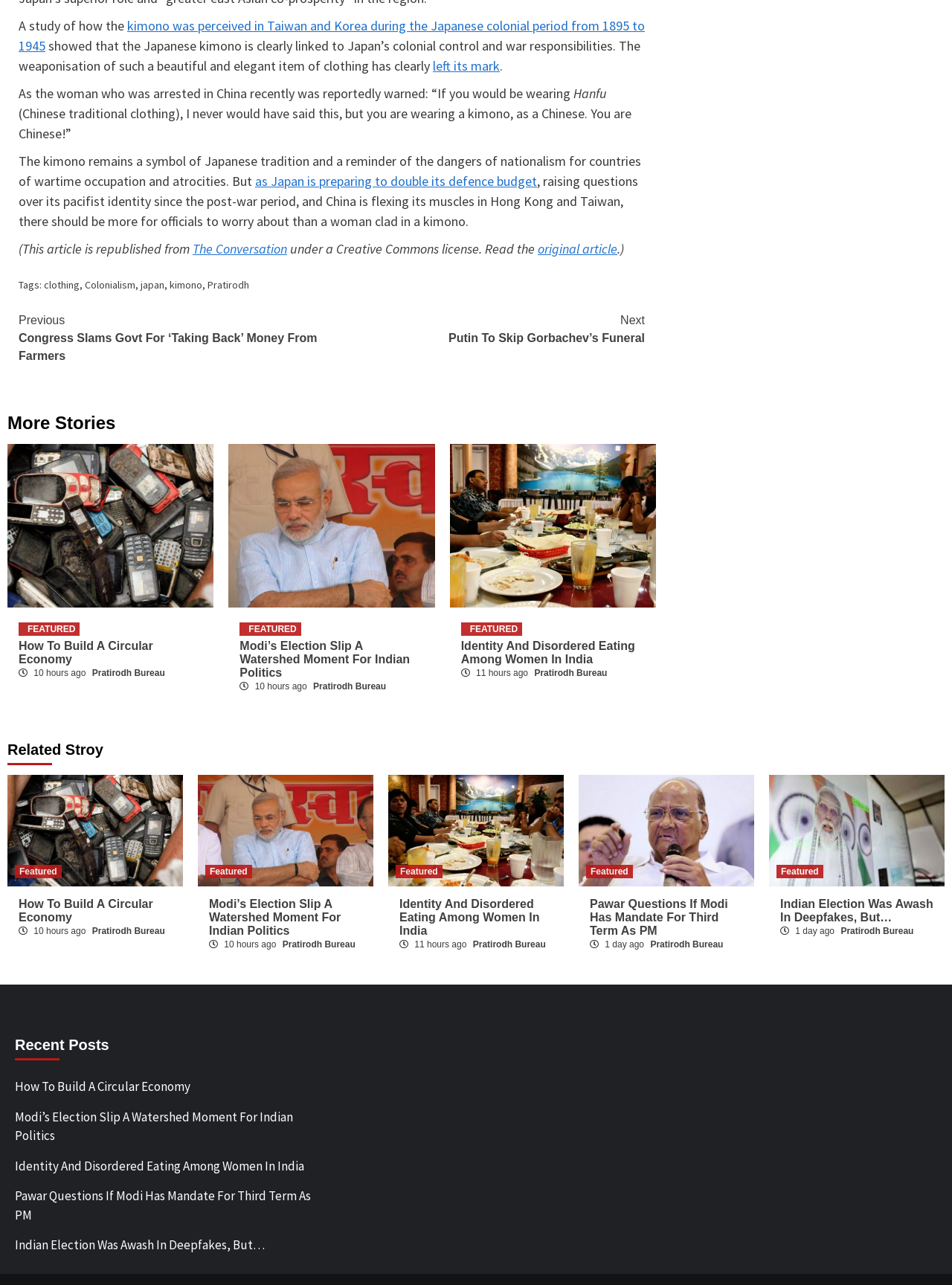Answer the question using only a single word or phrase: 
What is the category of the article?

Colonialism, clothing